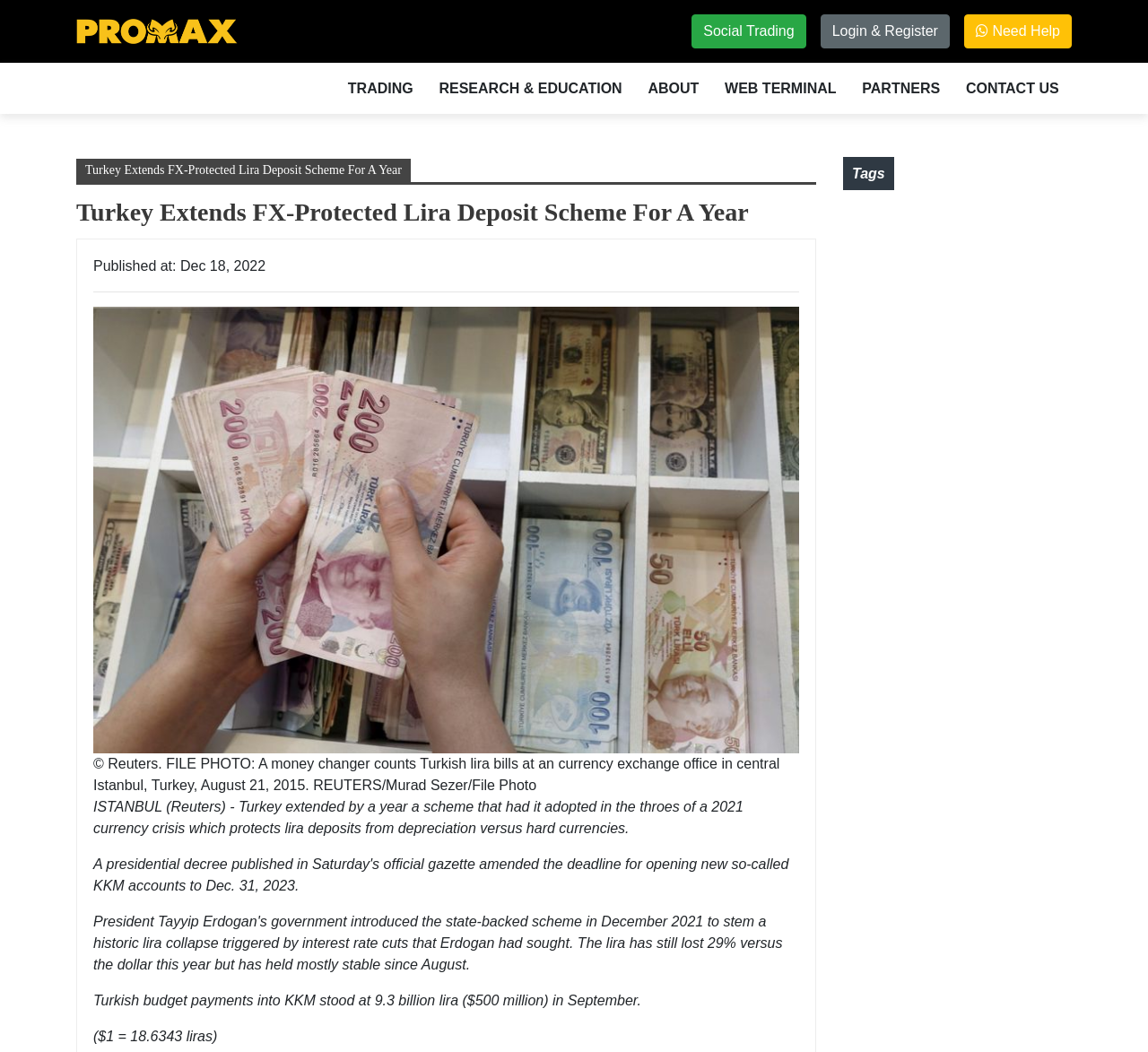Extract the bounding box coordinates for the UI element described by the text: "Social Trading". The coordinates should be in the form of [left, top, right, bottom] with values between 0 and 1.

[0.613, 0.022, 0.692, 0.037]